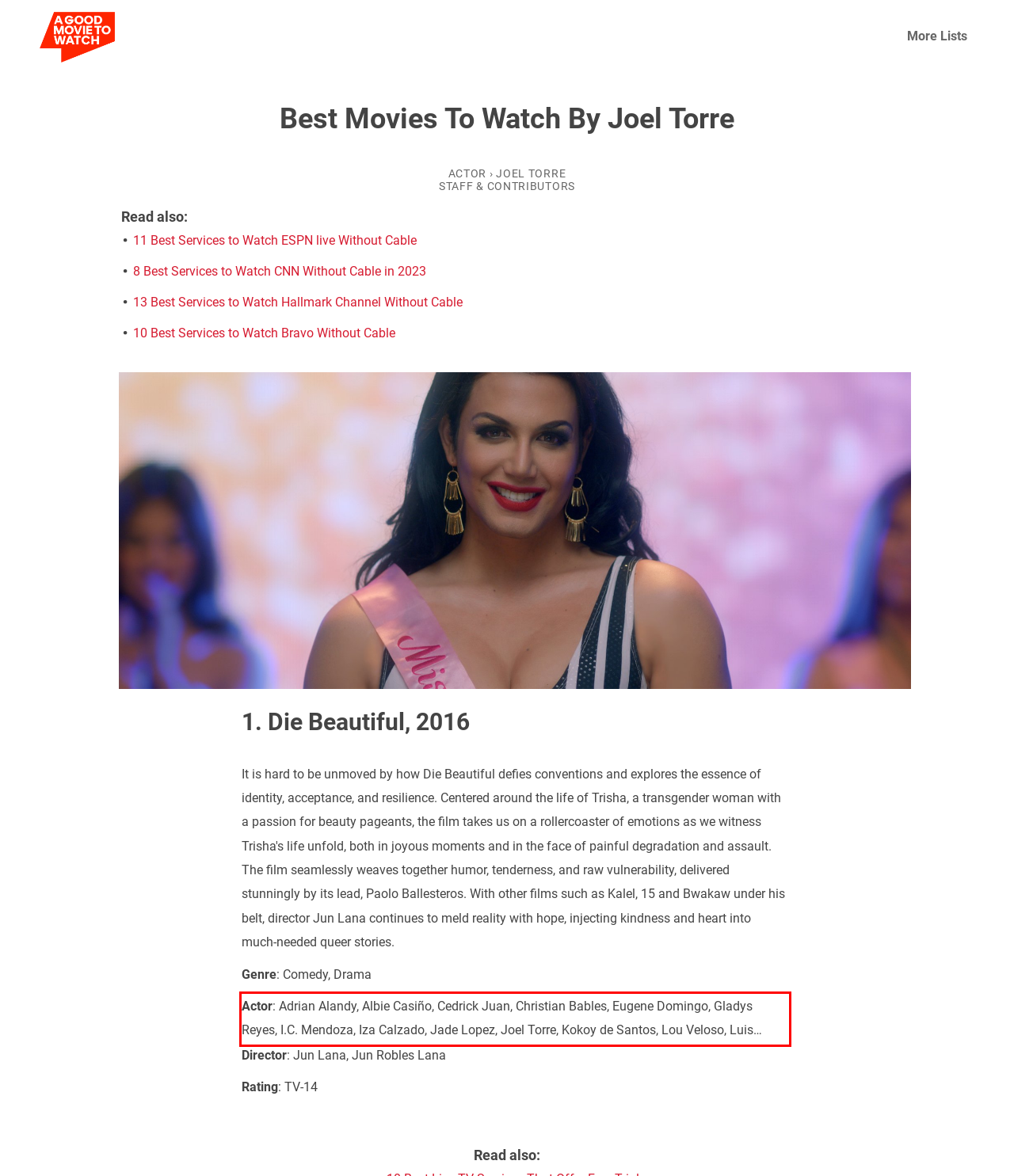You are given a screenshot of a webpage with a UI element highlighted by a red bounding box. Please perform OCR on the text content within this red bounding box.

Actor: Adrian Alandy, Albie Casiño, Cedrick Juan, Christian Bables, Eugene Domingo, Gladys Reyes, I.C. Mendoza, Iza Calzado, Jade Lopez, Joel Torre, Kokoy de Santos, Lou Veloso, Luis Alandy, Paolo Ballesteros